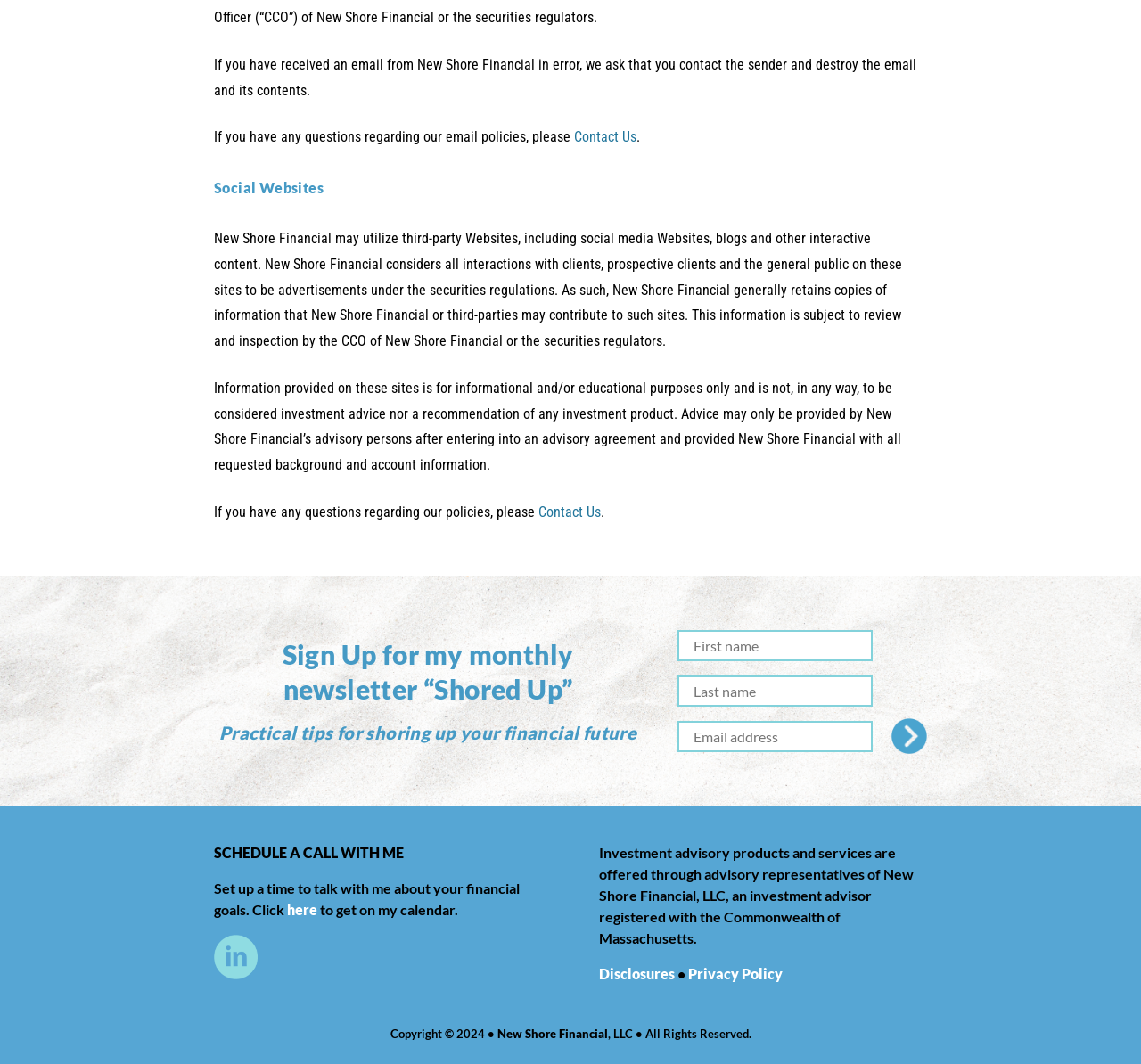Please identify the bounding box coordinates of the element I need to click to follow this instruction: "Click Submit".

[0.781, 0.675, 0.812, 0.708]